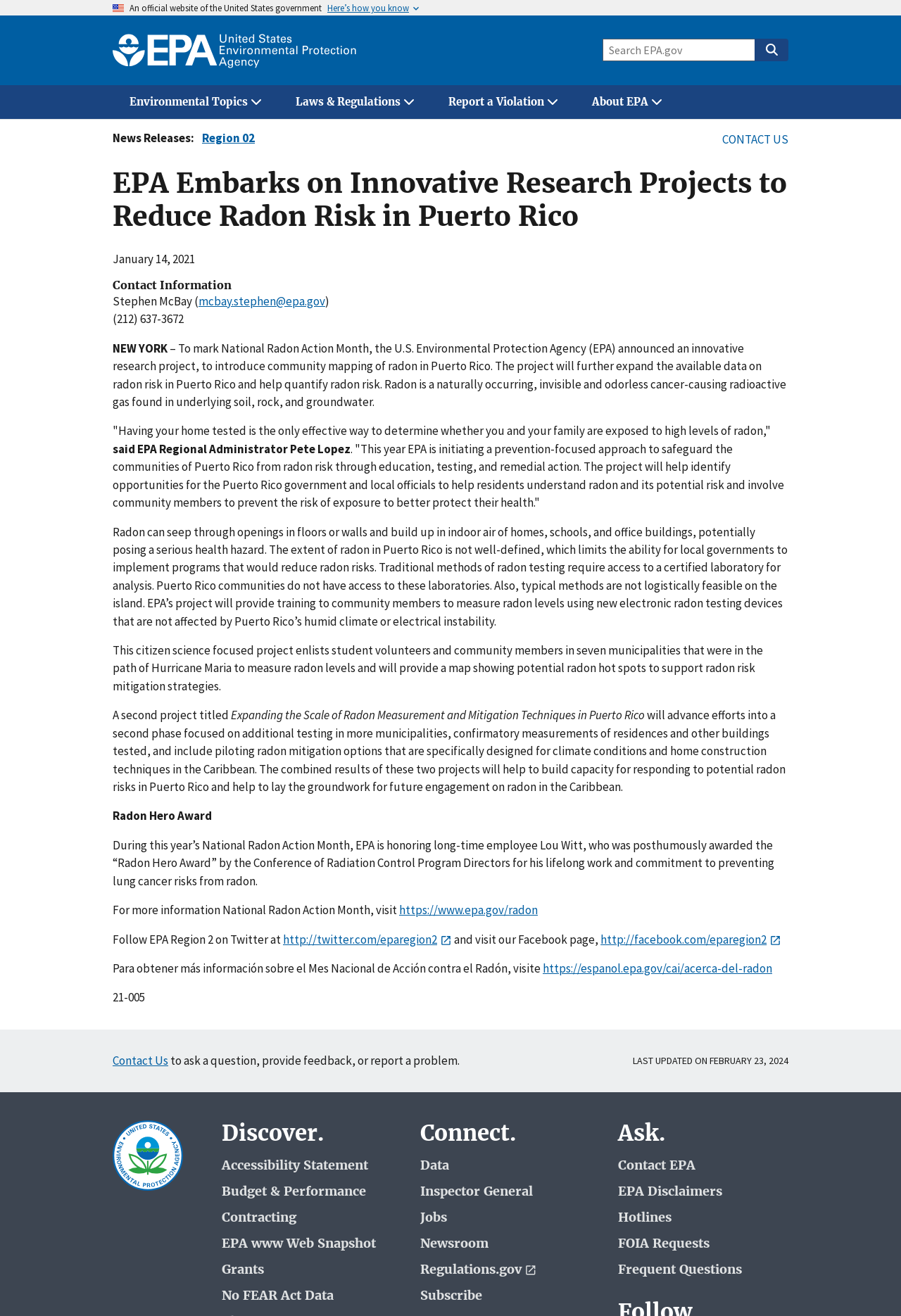Please identify the primary heading of the webpage and give its text content.

EPA Embarks on Innovative Research Projects to Reduce Radon Risk in Puerto Rico